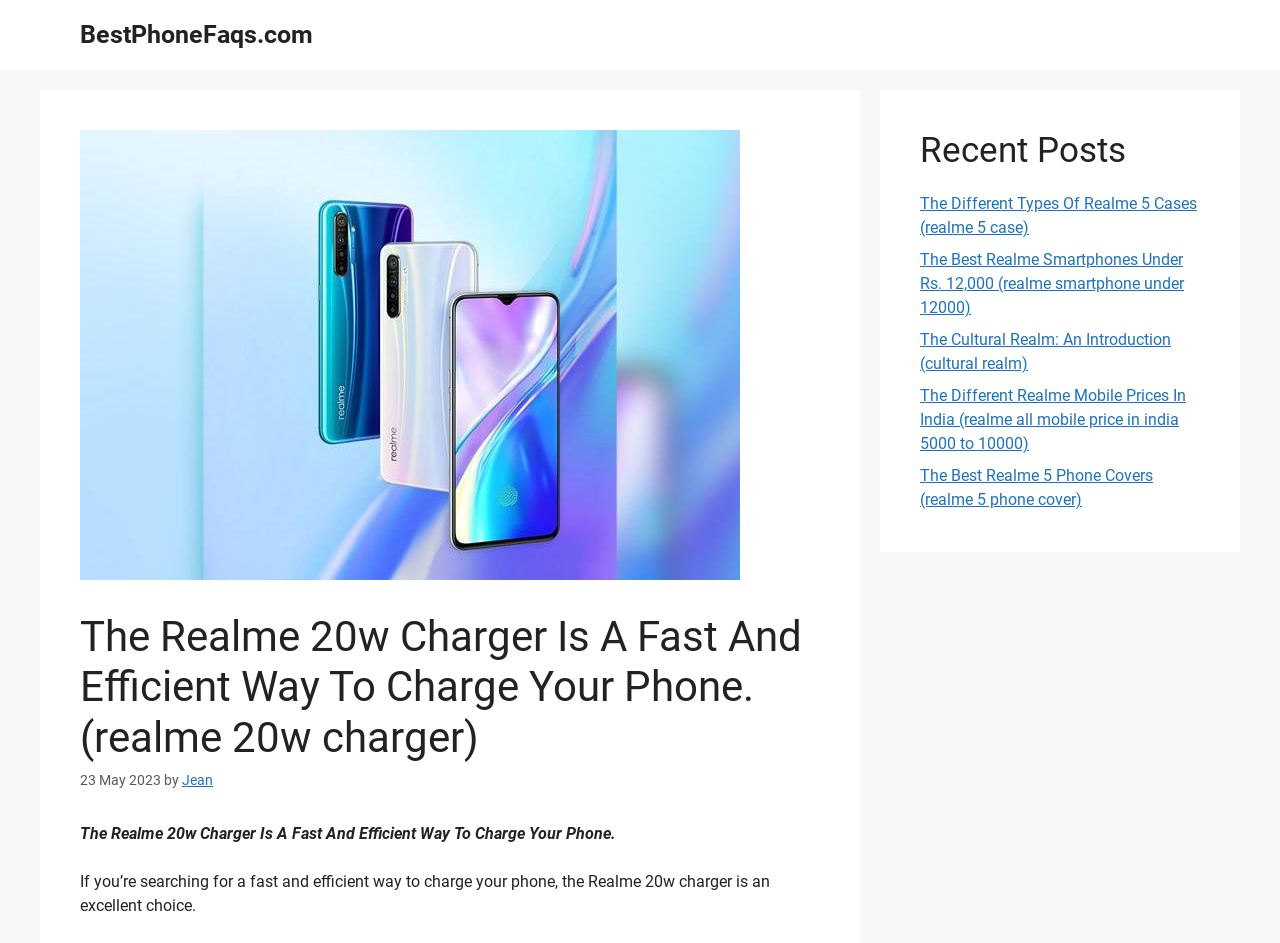Please locate the clickable area by providing the bounding box coordinates to follow this instruction: "Read the article published on '23 May 2023'".

[0.062, 0.819, 0.126, 0.836]